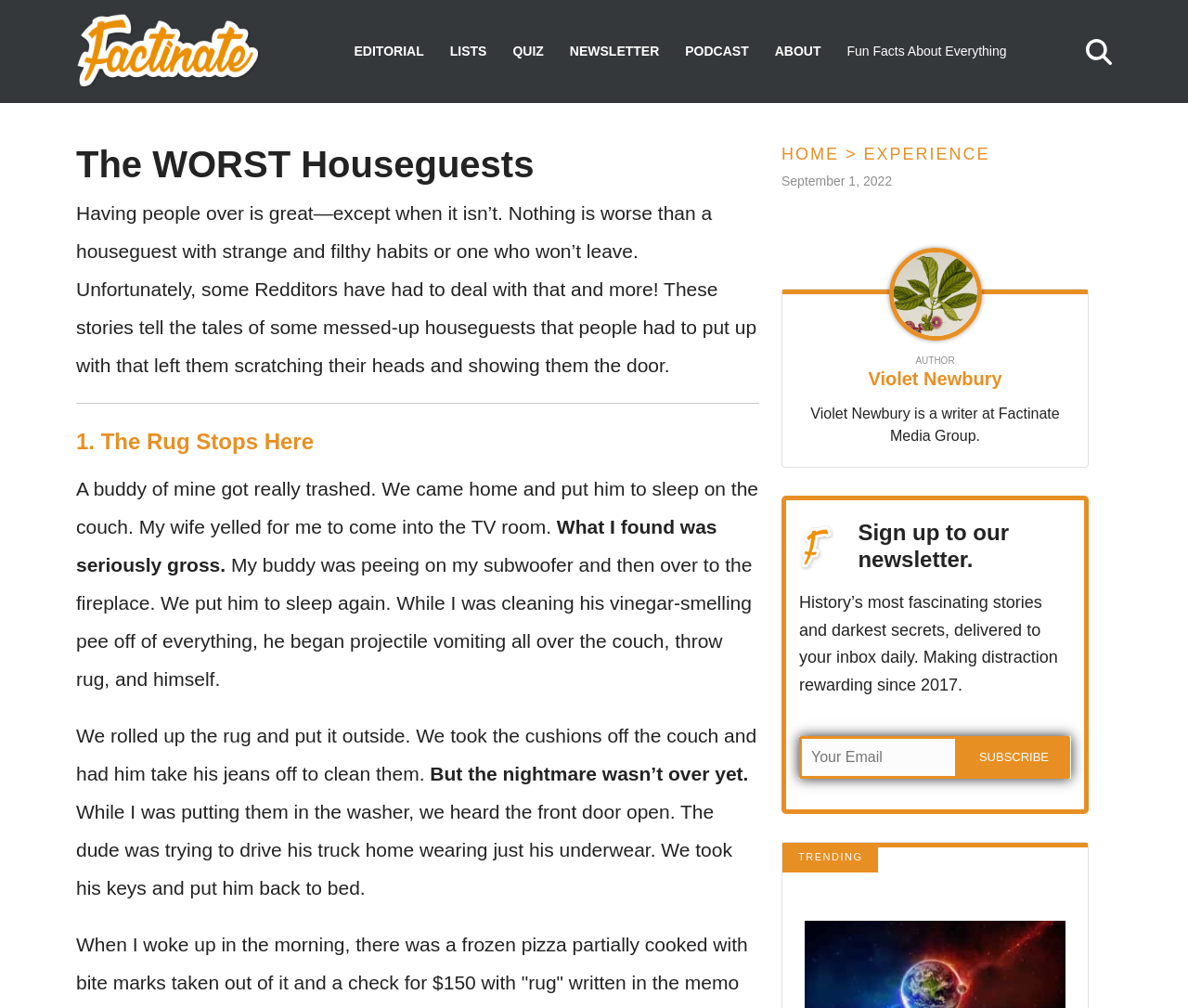Identify the bounding box for the given UI element using the description provided. Coordinates should be in the format (top-left x, top-left y, bottom-right x, bottom-right y) and must be between 0 and 1. Here is the description: ABOUT

[0.652, 0.042, 0.691, 0.061]